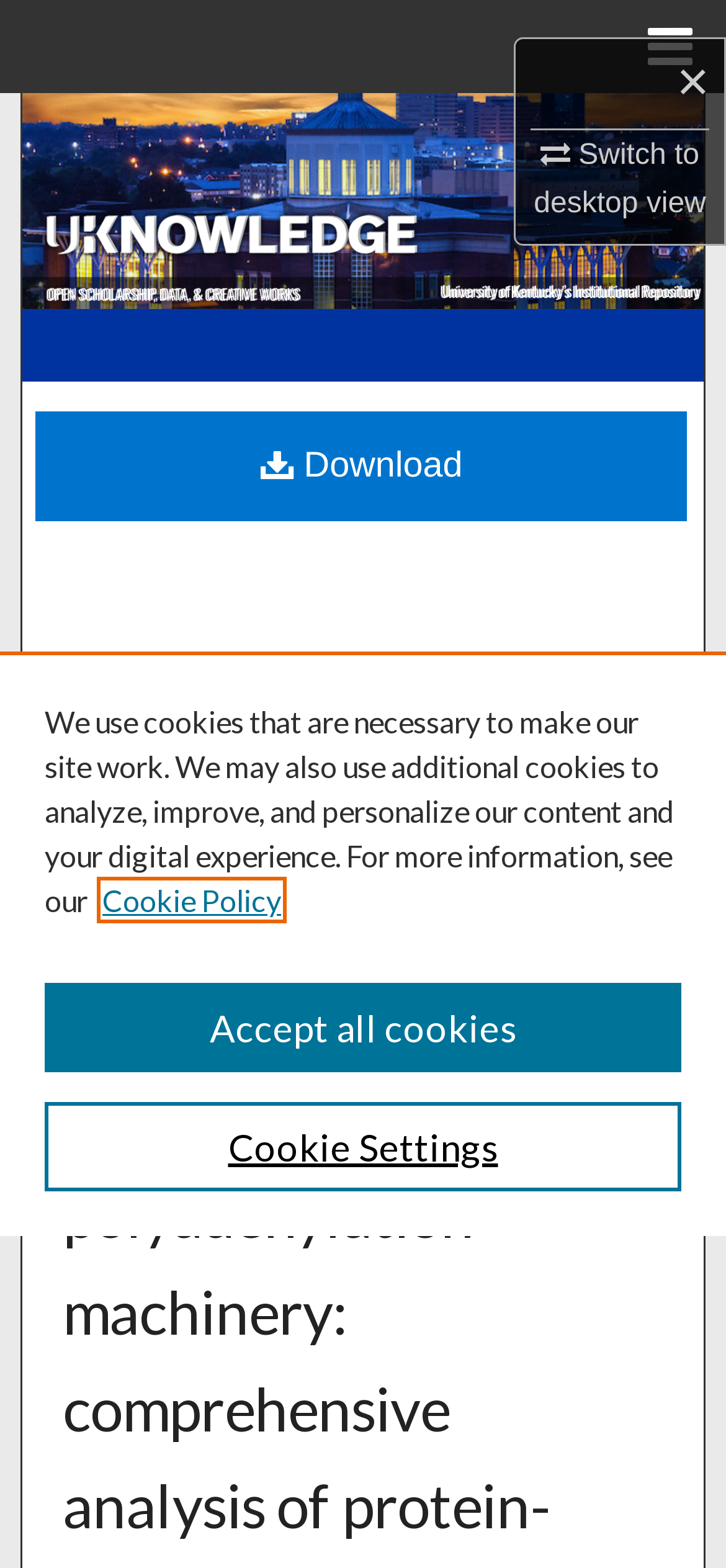Based on the element description Faculty Publications, identify the bounding box coordinates for the UI element. The coordinates should be in the format (top-left x, top-left y, bottom-right x, bottom-right y) and within the 0 to 1 range.

[0.093, 0.465, 0.816, 0.513]